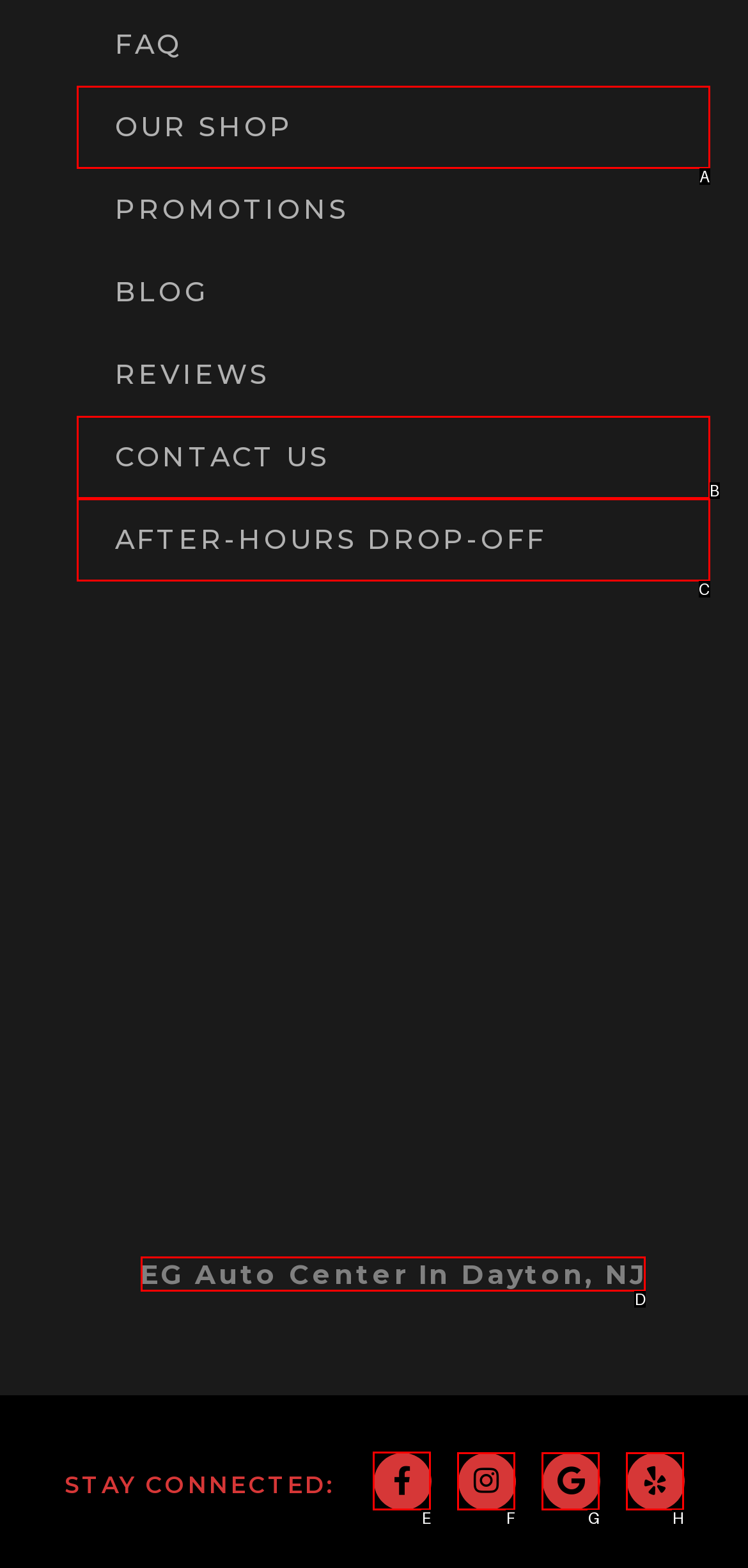Determine which HTML element should be clicked to carry out the following task: follow on Facebook Respond with the letter of the appropriate option.

E